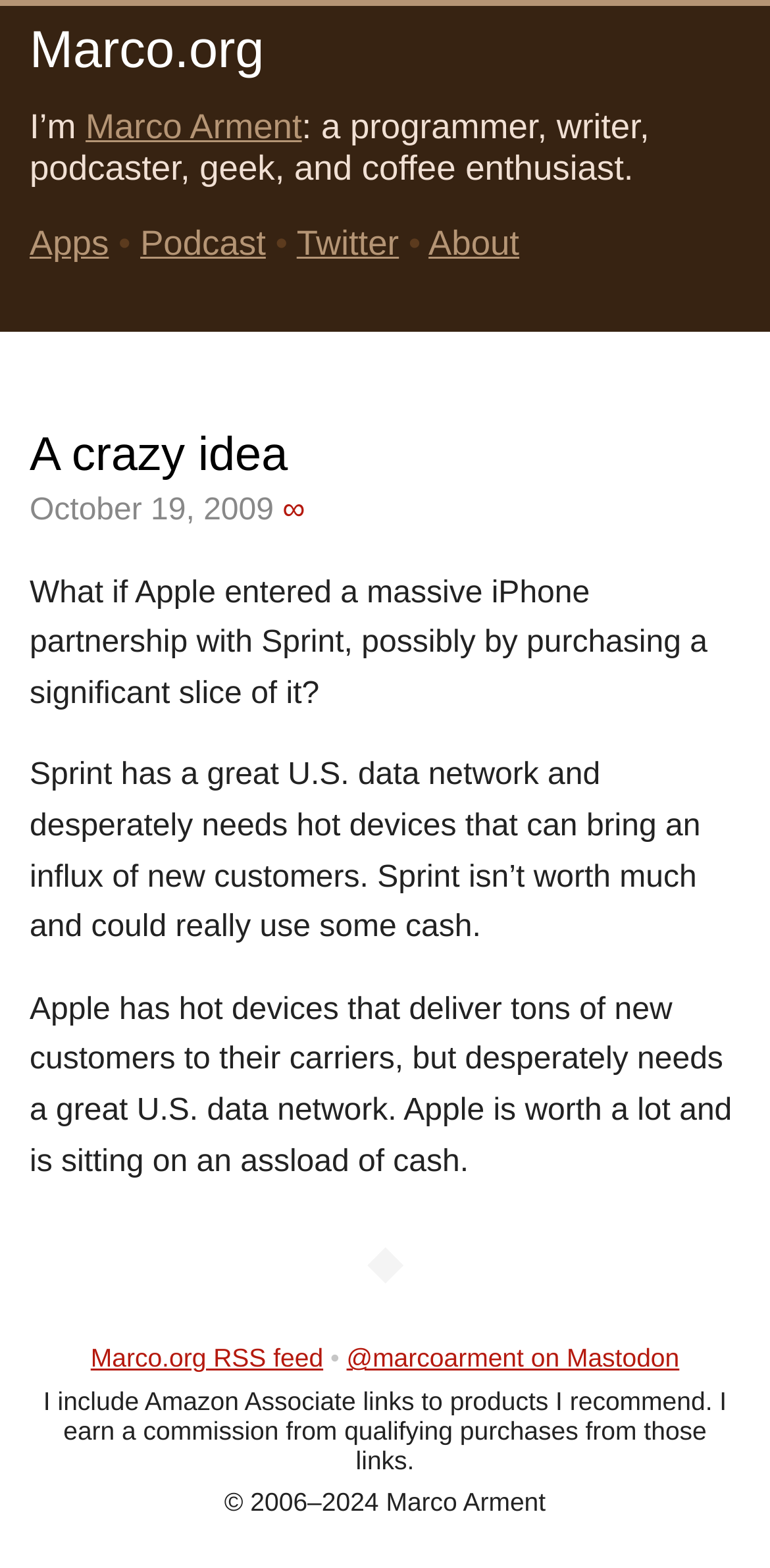Answer this question using a single word or a brief phrase:
What is the date of the article 'A crazy idea'?

October 19, 2009